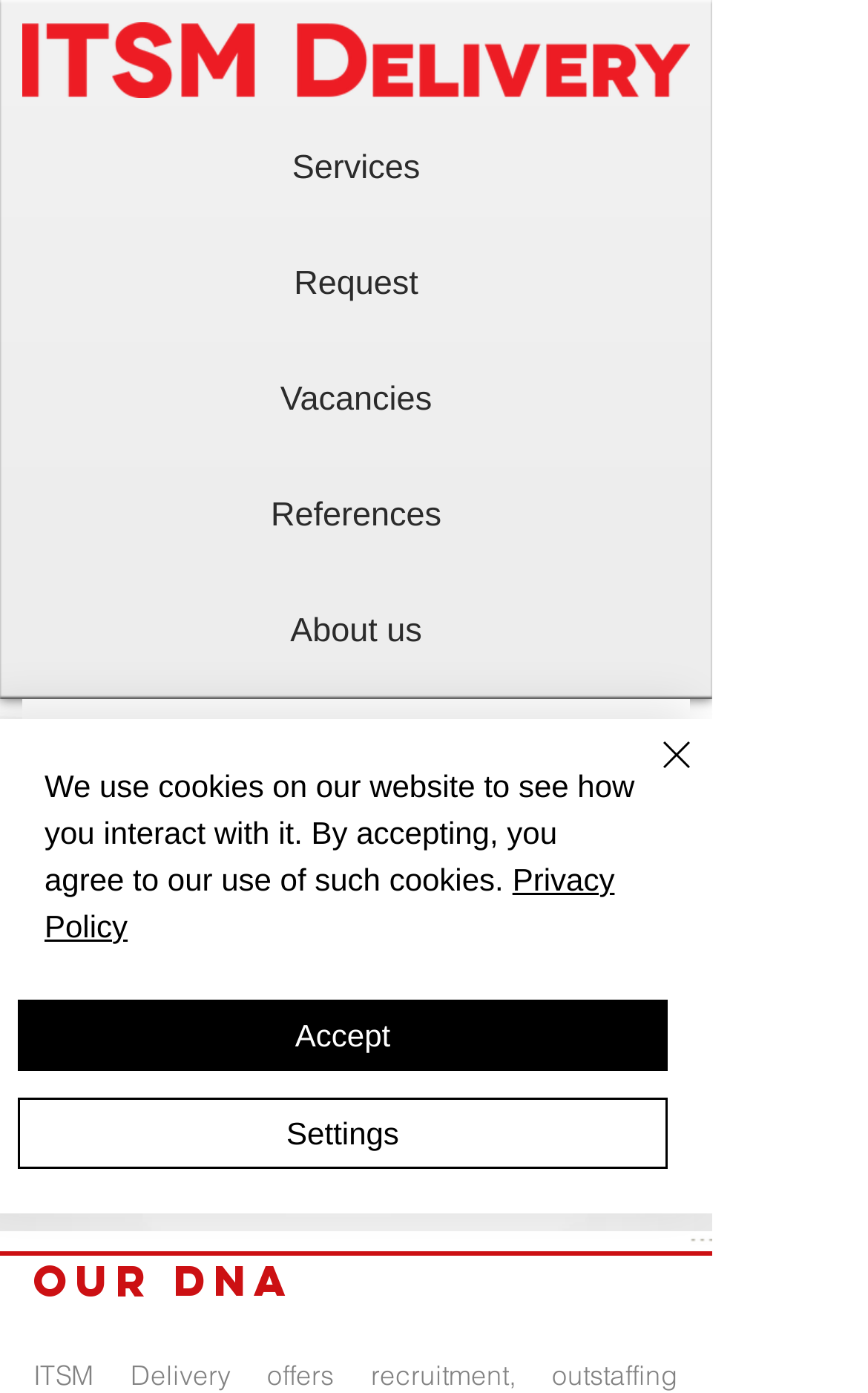Locate the bounding box coordinates of the element to click to perform the following action: 'view services'. The coordinates should be given as four float values between 0 and 1, in the form of [left, top, right, bottom].

[0.205, 0.086, 0.615, 0.153]